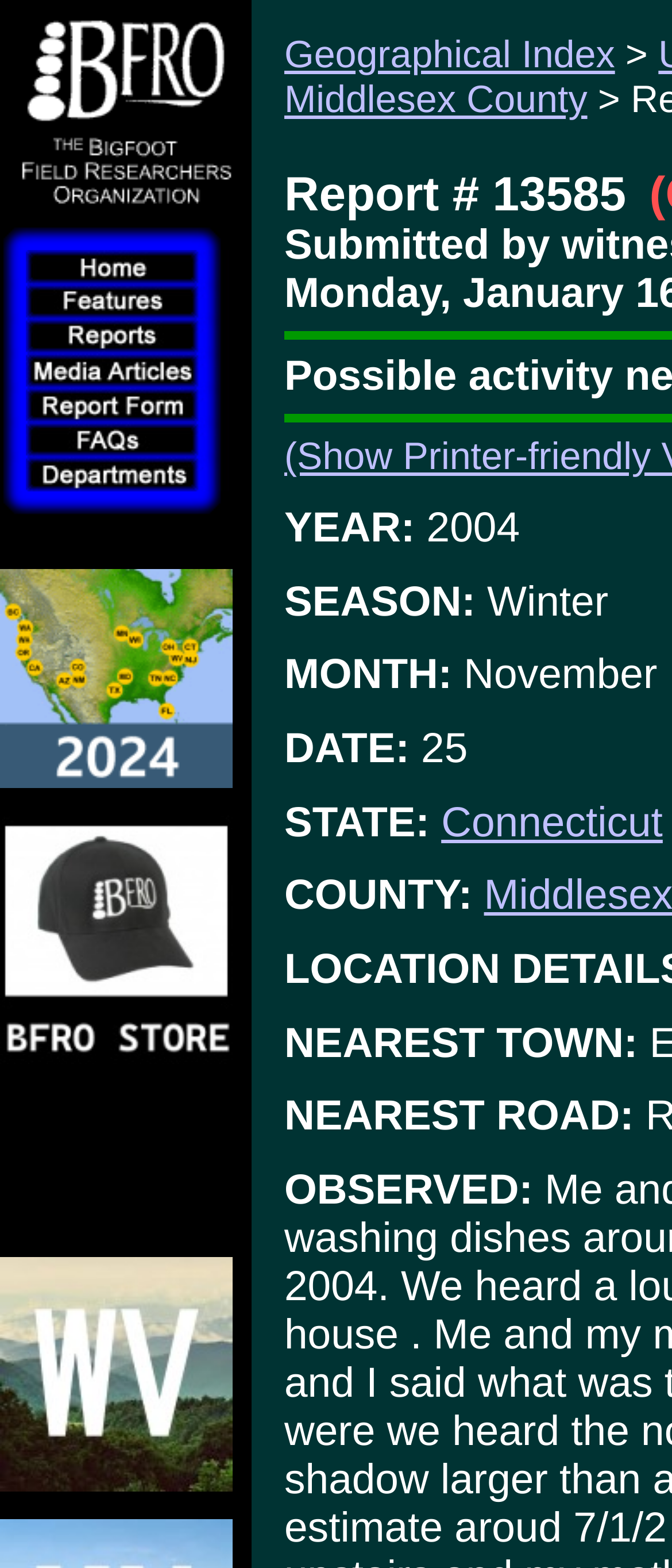Please provide the bounding box coordinates for the element that needs to be clicked to perform the following instruction: "View BFRO STORE". The coordinates should be given as four float numbers between 0 and 1, i.e., [left, top, right, bottom].

[0.0, 0.665, 0.346, 0.683]